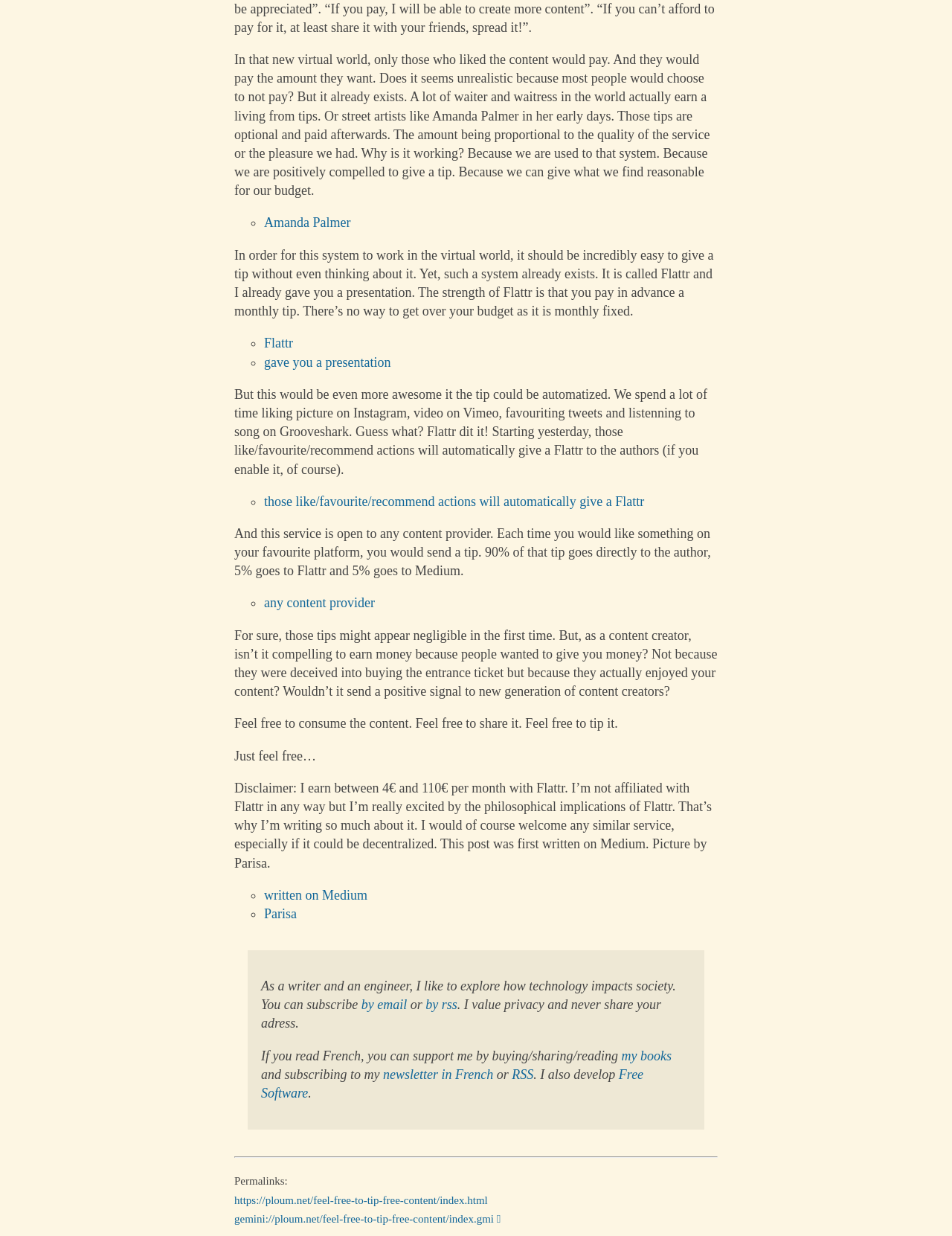What is the name of the street artist mentioned?
Give a one-word or short phrase answer based on the image.

Amanda Palmer